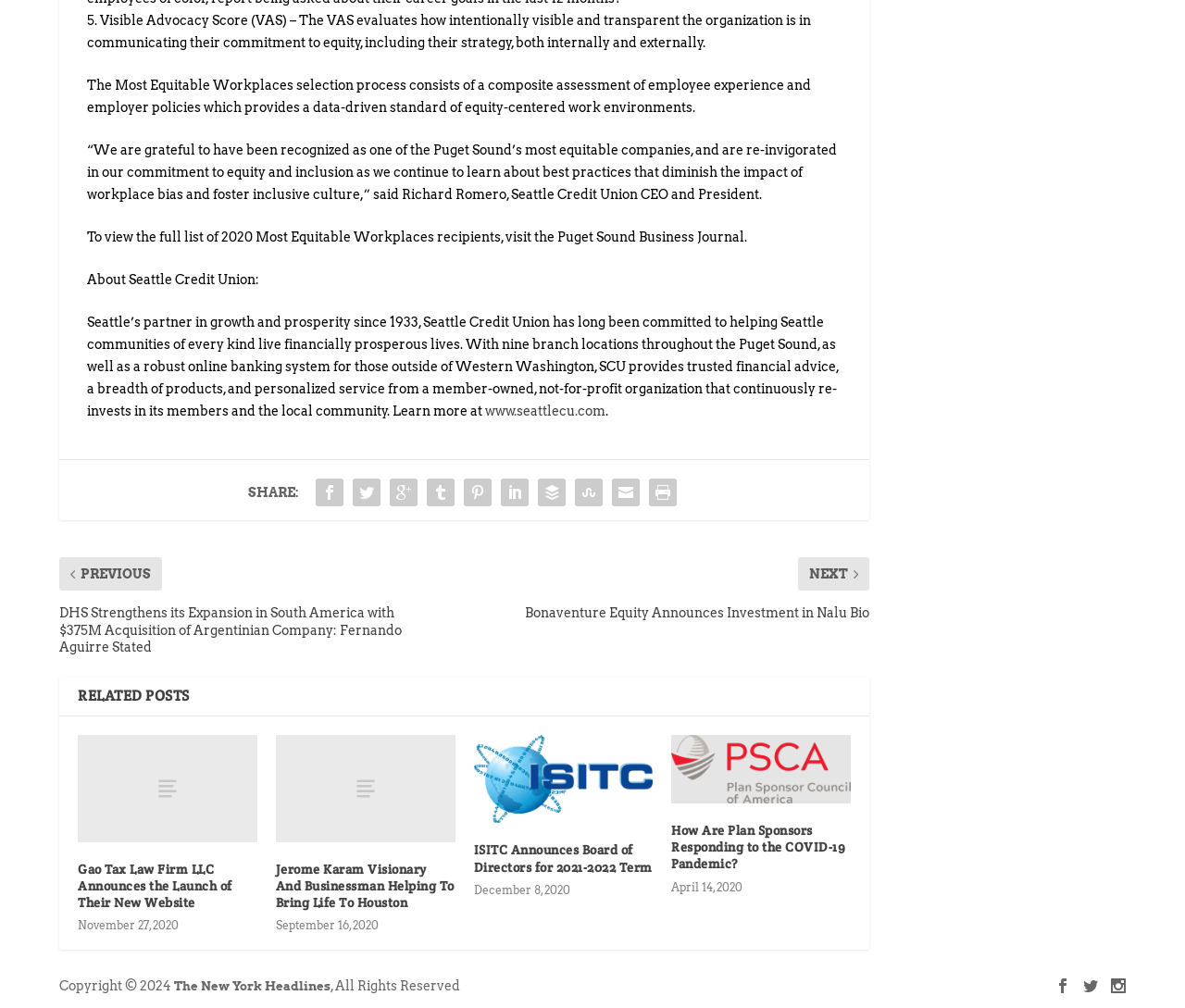Based on what you see in the screenshot, provide a thorough answer to this question: What is the name of the credit union?

The name of the credit union can be found in the text 'About Seattle Credit Union:' which is located at the top of the webpage, indicating that the webpage is about Seattle Credit Union.